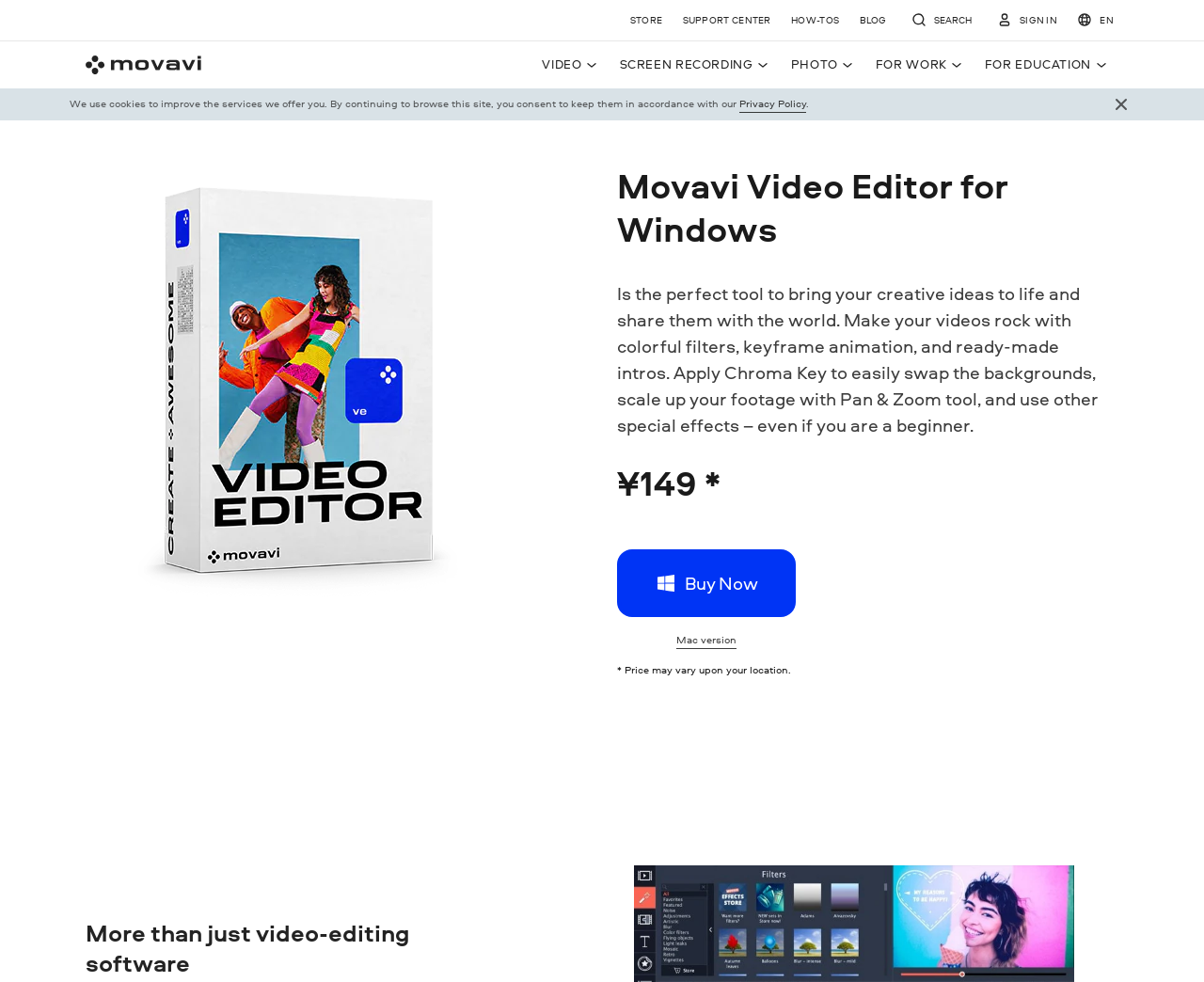Locate the bounding box coordinates of the element you need to click to accomplish the task described by this instruction: "Click the STORE link".

[0.519, 0.011, 0.554, 0.03]